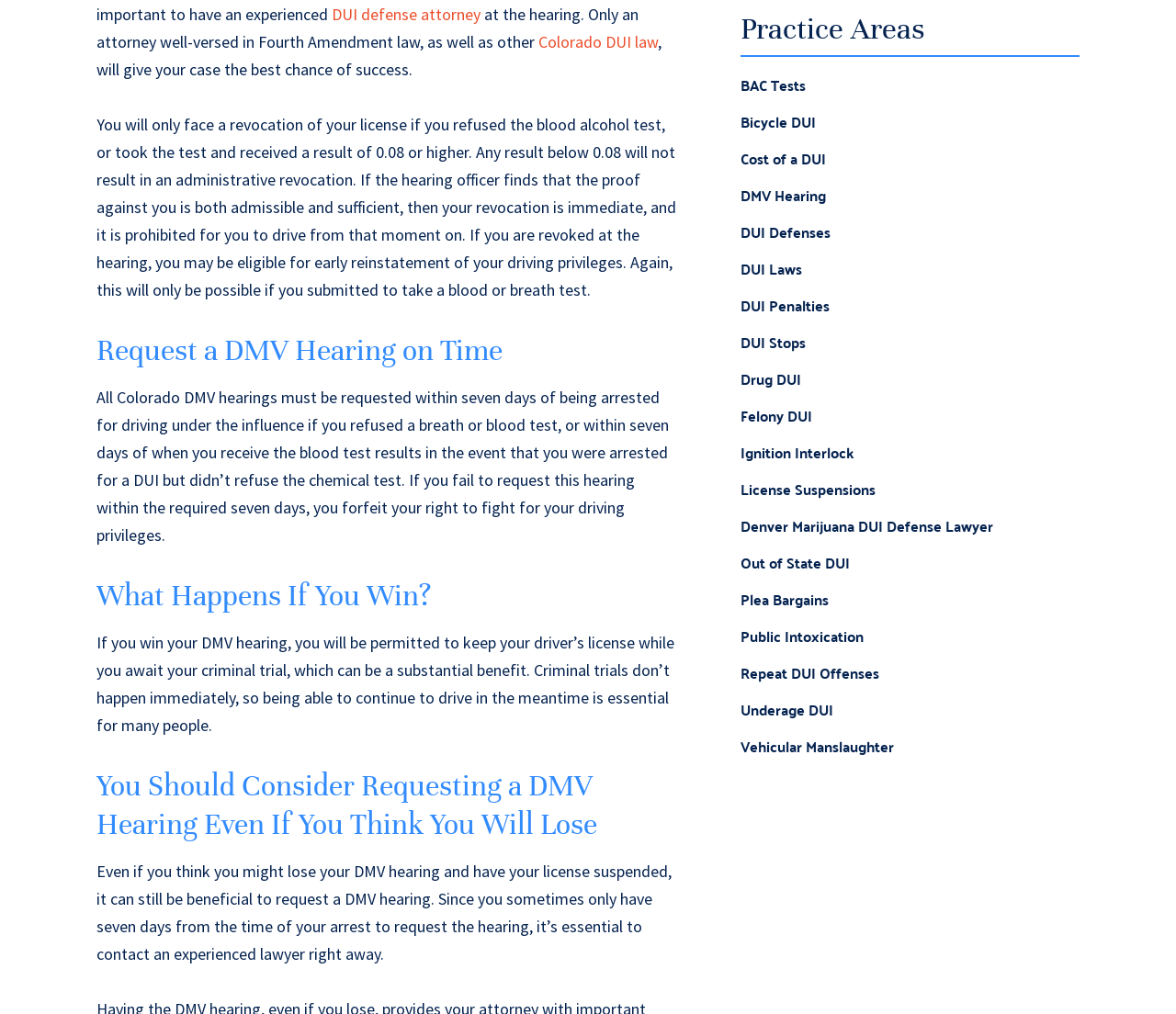What are some practice areas related to DUI defense? Please answer the question using a single word or phrase based on the image.

BAC Tests, Bicycle DUI, etc.